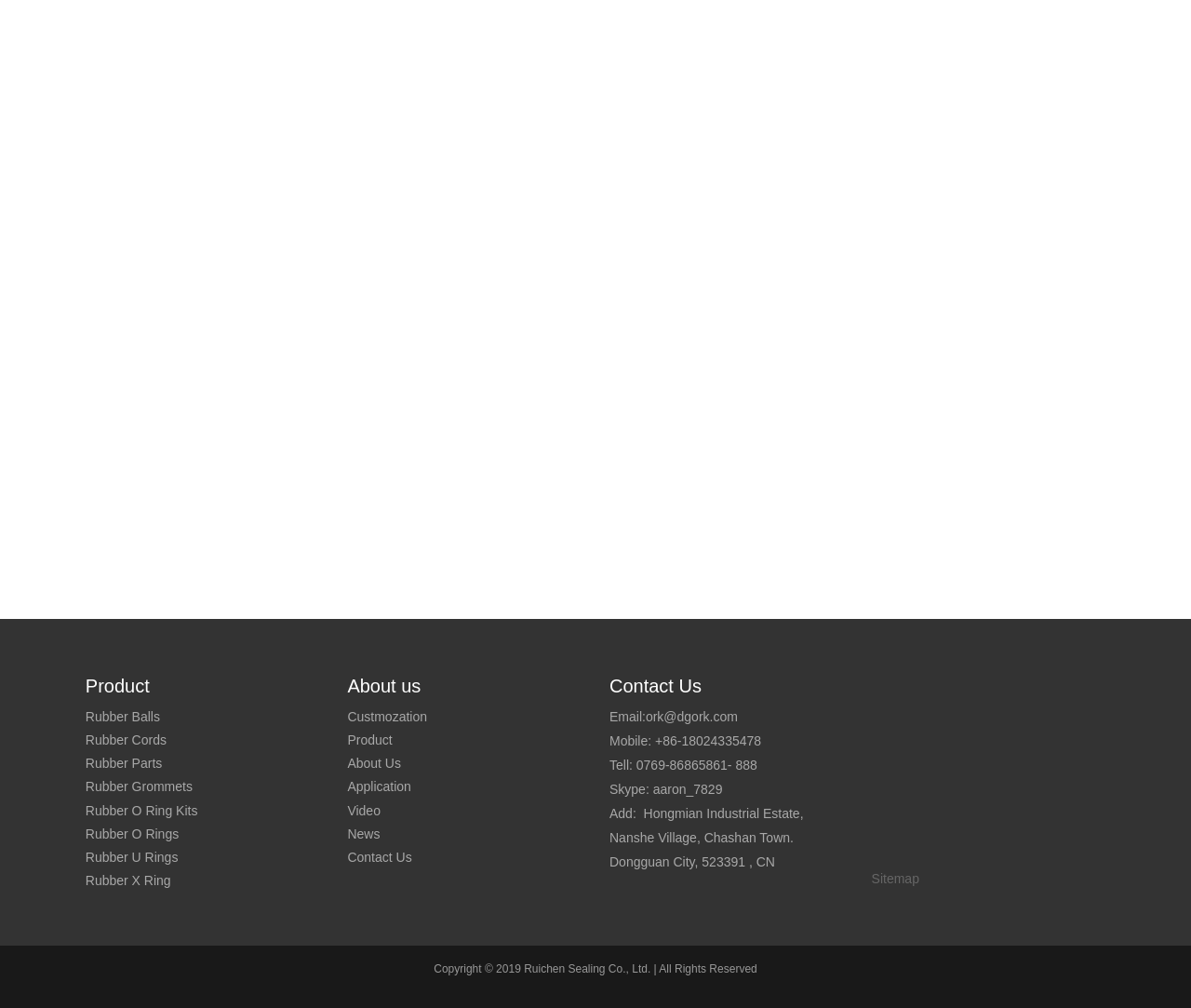What is the contact email address?
Please provide a single word or phrase as your answer based on the screenshot.

ork@dgork.com